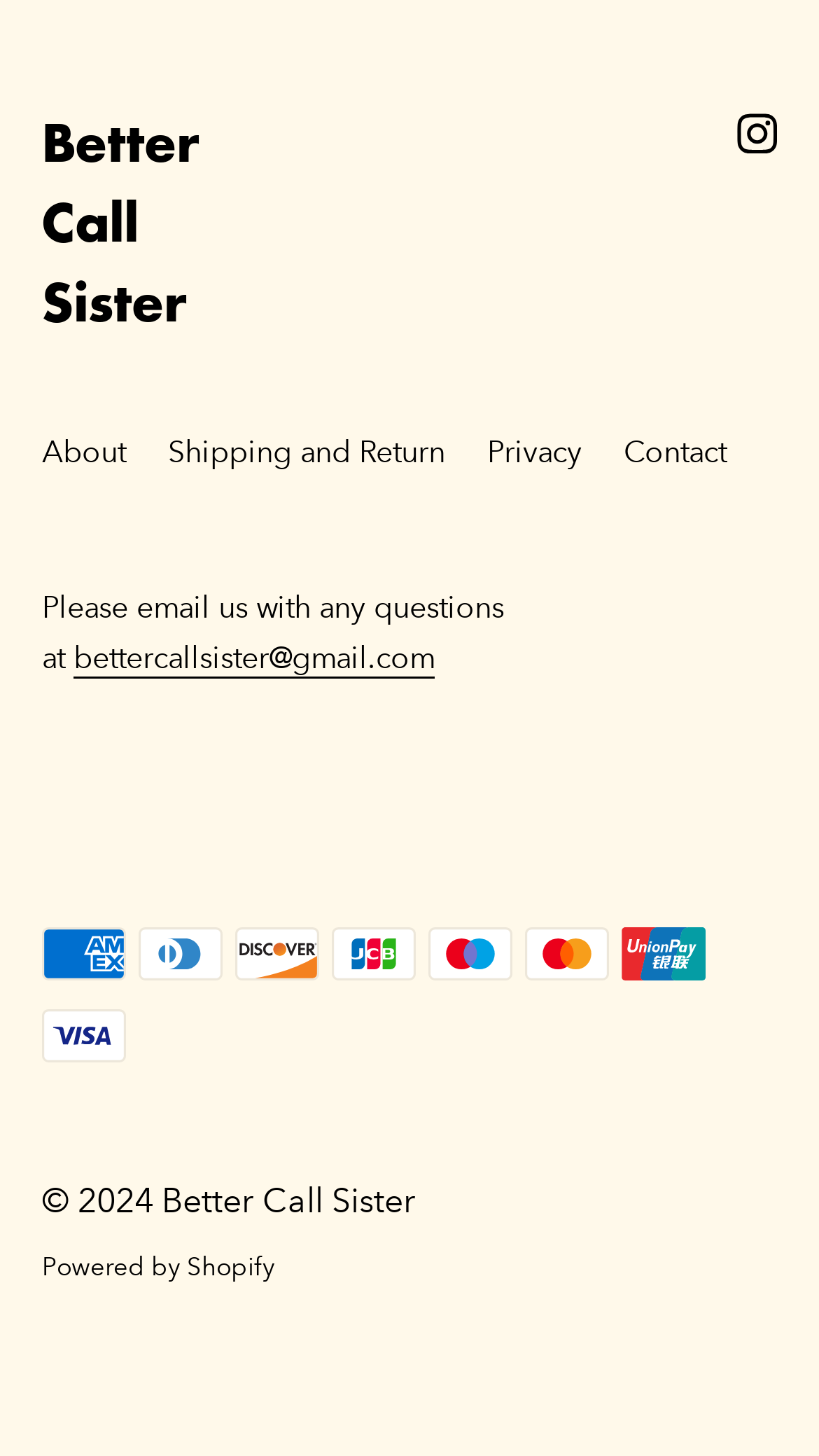Determine the bounding box coordinates of the clickable region to carry out the instruction: "Check the copyright information".

[0.051, 0.81, 0.197, 0.838]